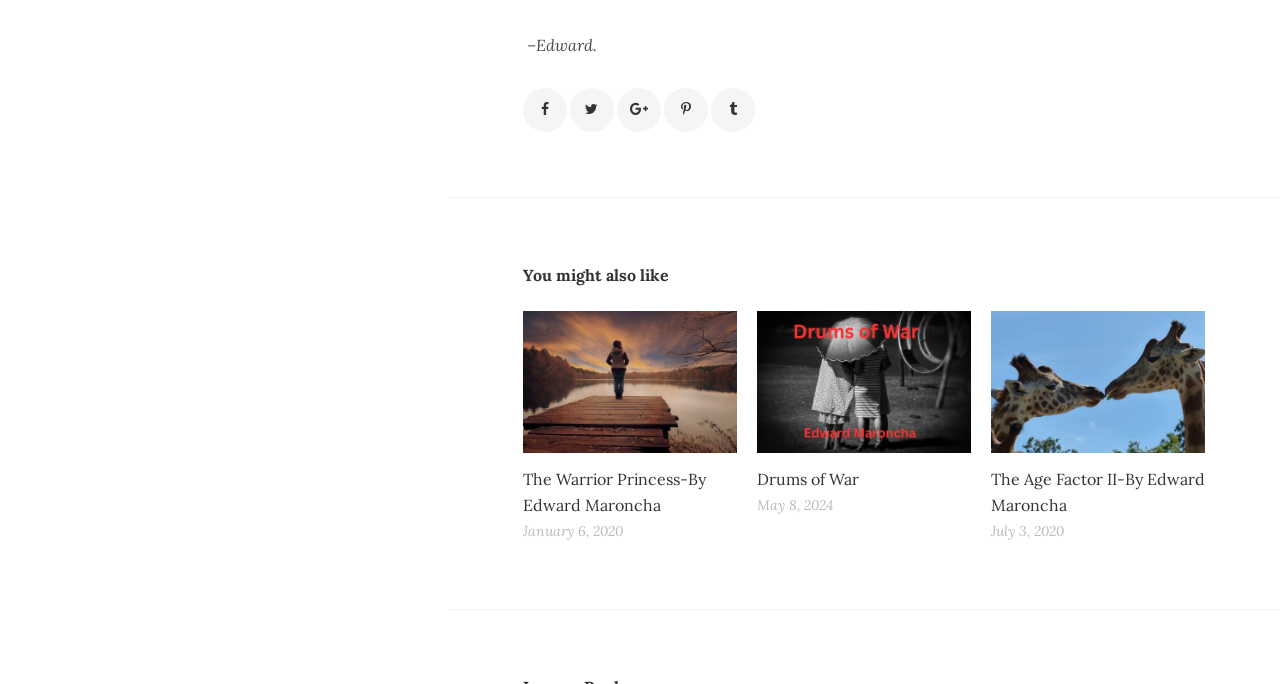Find the bounding box coordinates of the clickable region needed to perform the following instruction: "Read The Age Factor II book information". The coordinates should be provided as four float numbers between 0 and 1, i.e., [left, top, right, bottom].

[0.774, 0.455, 0.941, 0.662]